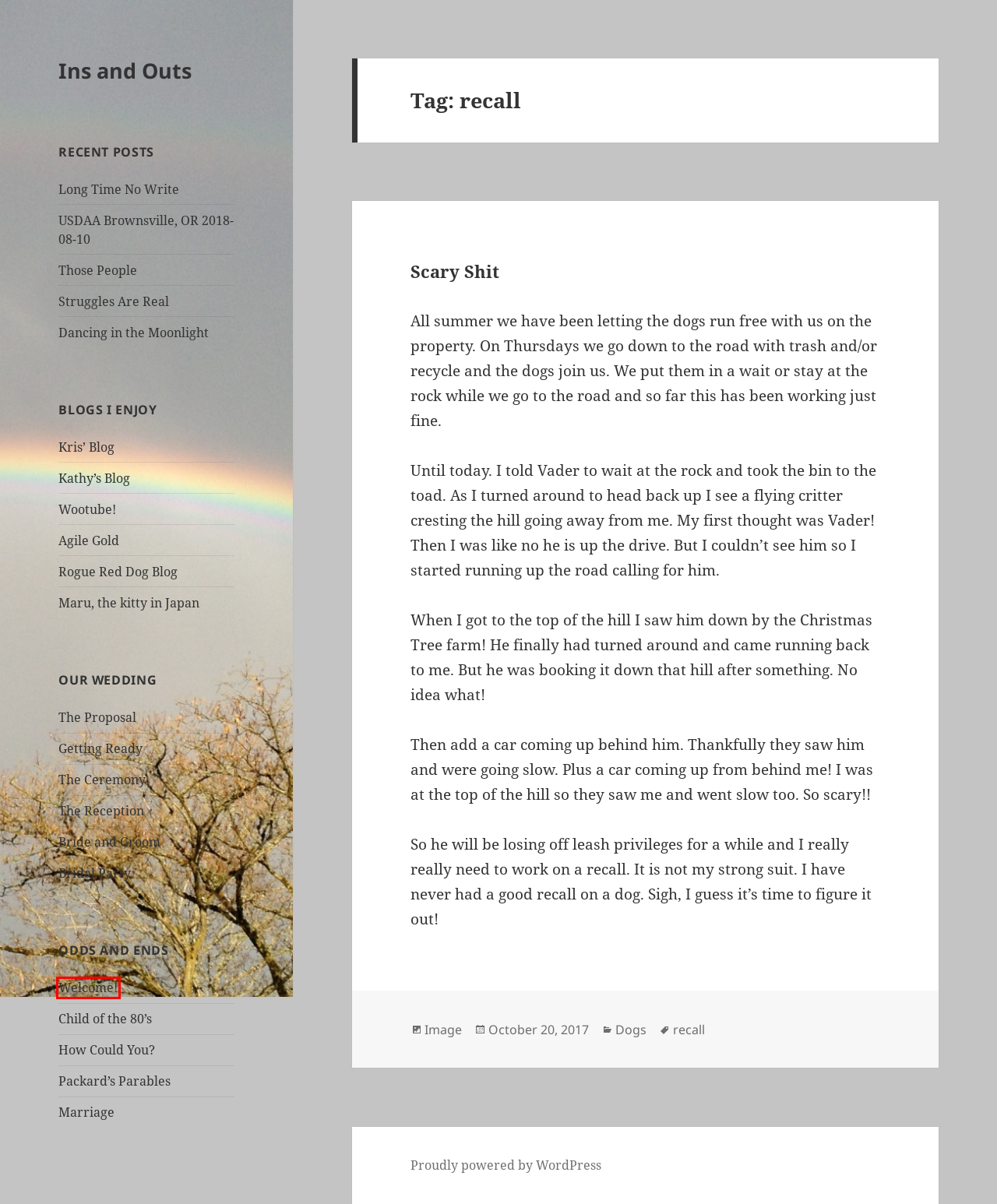Given a webpage screenshot with a red bounding box around a UI element, choose the webpage description that best matches the new webpage after clicking the element within the bounding box. Here are the candidates:
A. Marriage – Ins and Outs
B. Struggles Are Real – Ins and Outs
C. Long Time No Write – Ins and Outs
D. Bride and Groom – Ins and Outs
E. The Proposal – Ins and Outs
F. Blog Tool, Publishing Platform, and CMS – WordPress.org
G. Welcome! – Ins and Outs
H. Those People – Ins and Outs

G